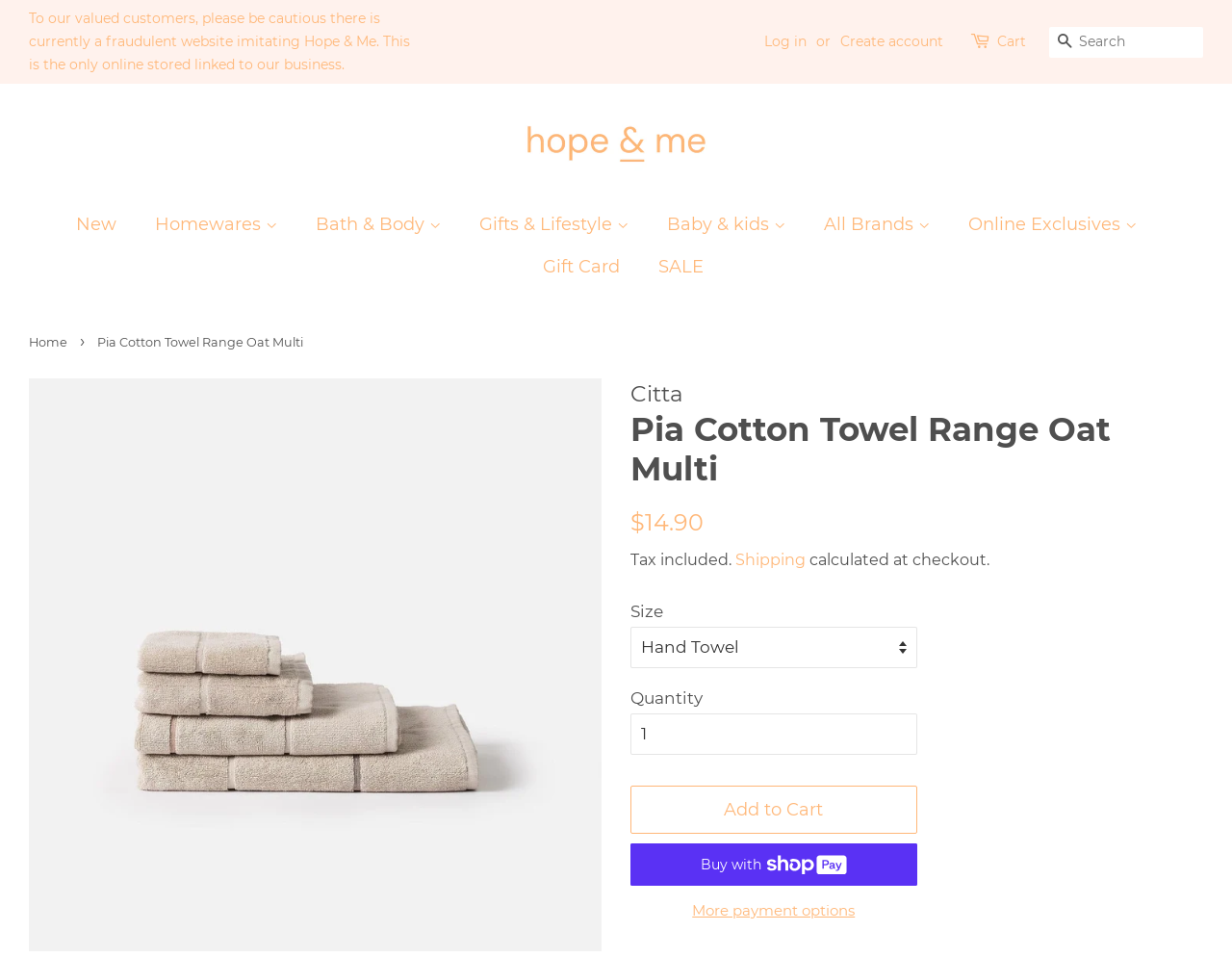What is the category of products listed under 'Baby & kids'?
Using the image, answer in one word or phrase.

Toys, Footwear, Clothing, etc.